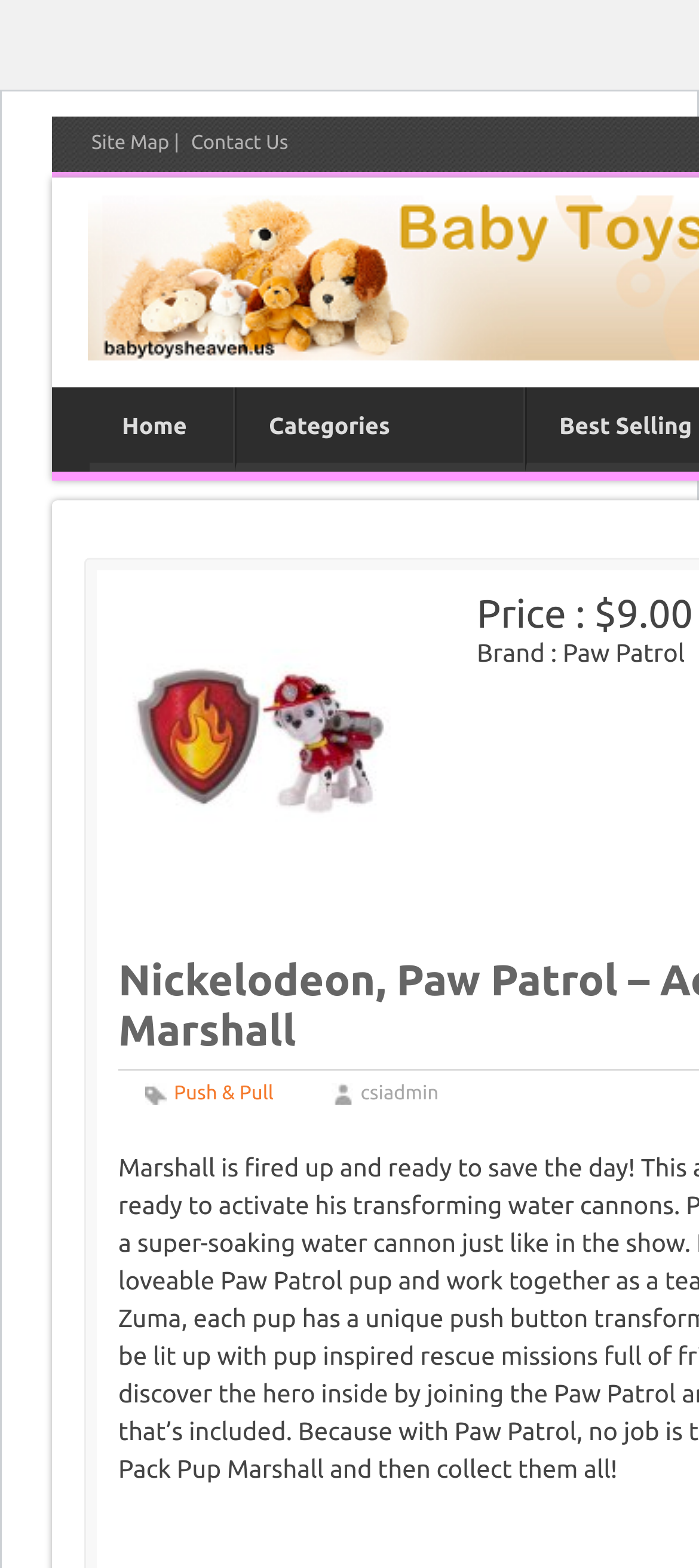Using the element description: "Building Department & Floodplain Management", determine the bounding box coordinates. The coordinates should be in the format [left, top, right, bottom], with values between 0 and 1.

None